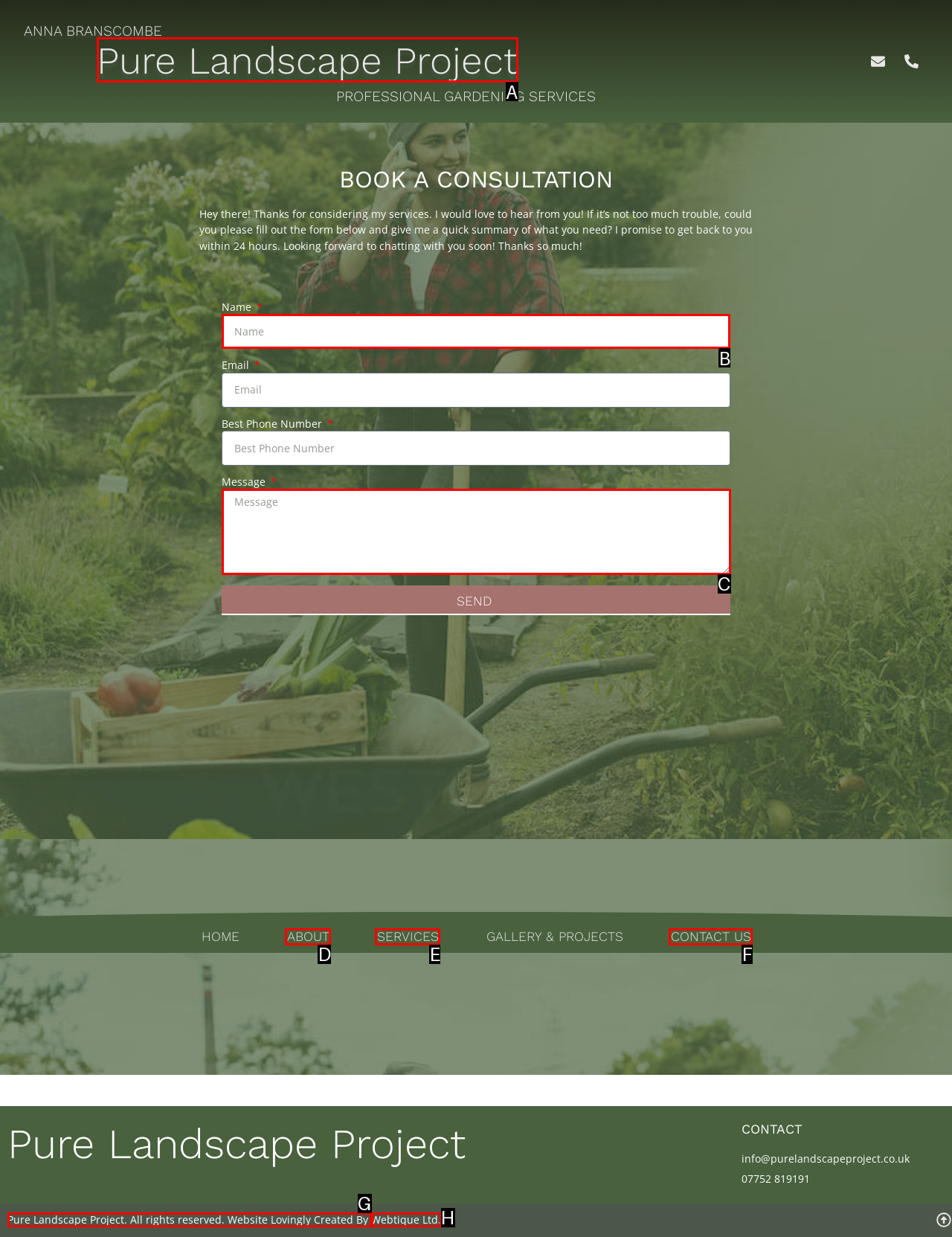Select the proper UI element to click in order to perform the following task: Fill out the 'Name' field. Indicate your choice with the letter of the appropriate option.

B